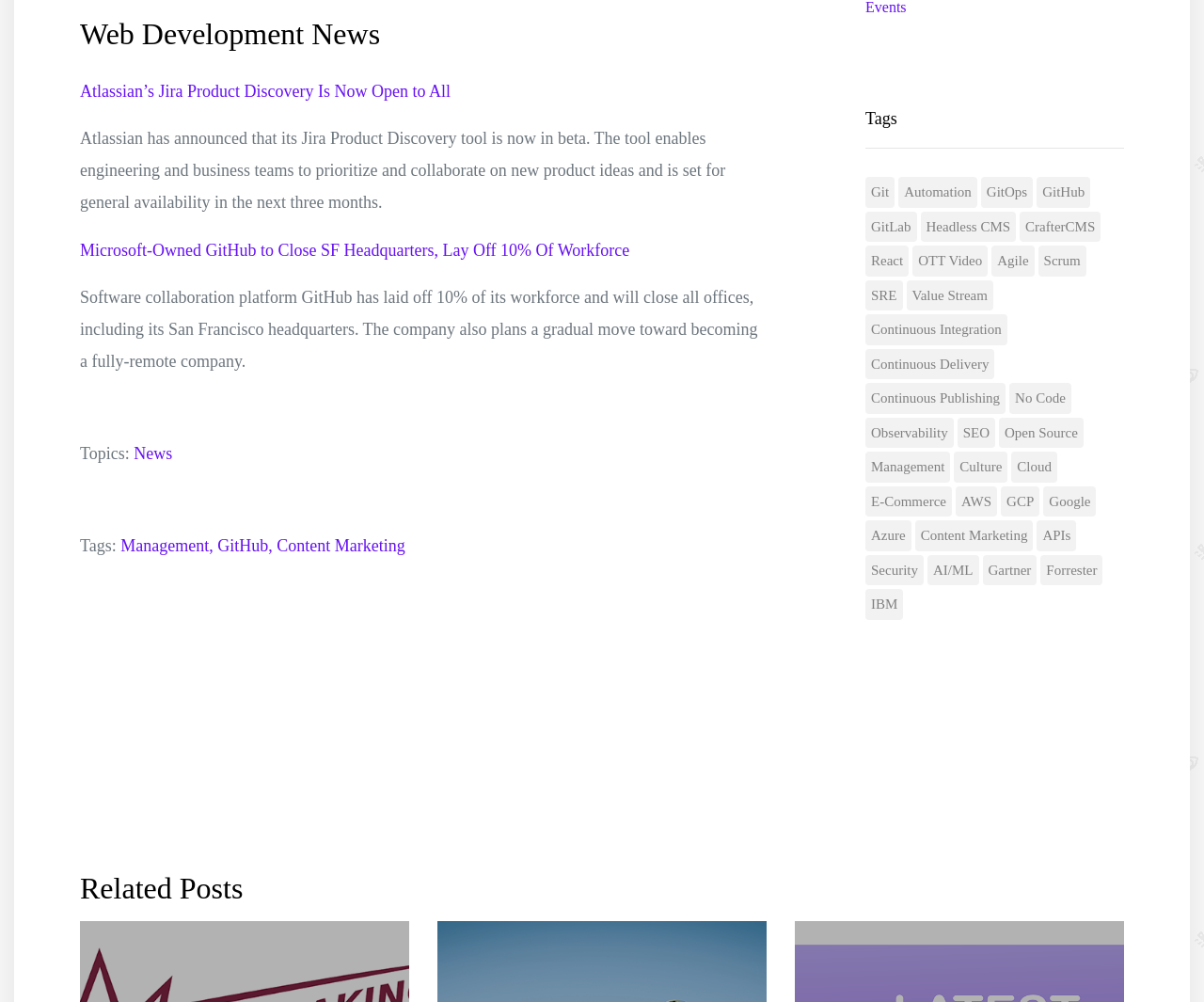How many news articles are displayed on the webpage?
Answer briefly with a single word or phrase based on the image.

2